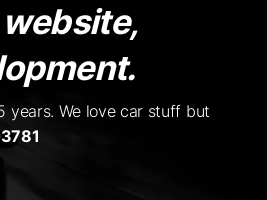How many years of experience does the company have?
From the image, respond with a single word or phrase.

Over 25 years